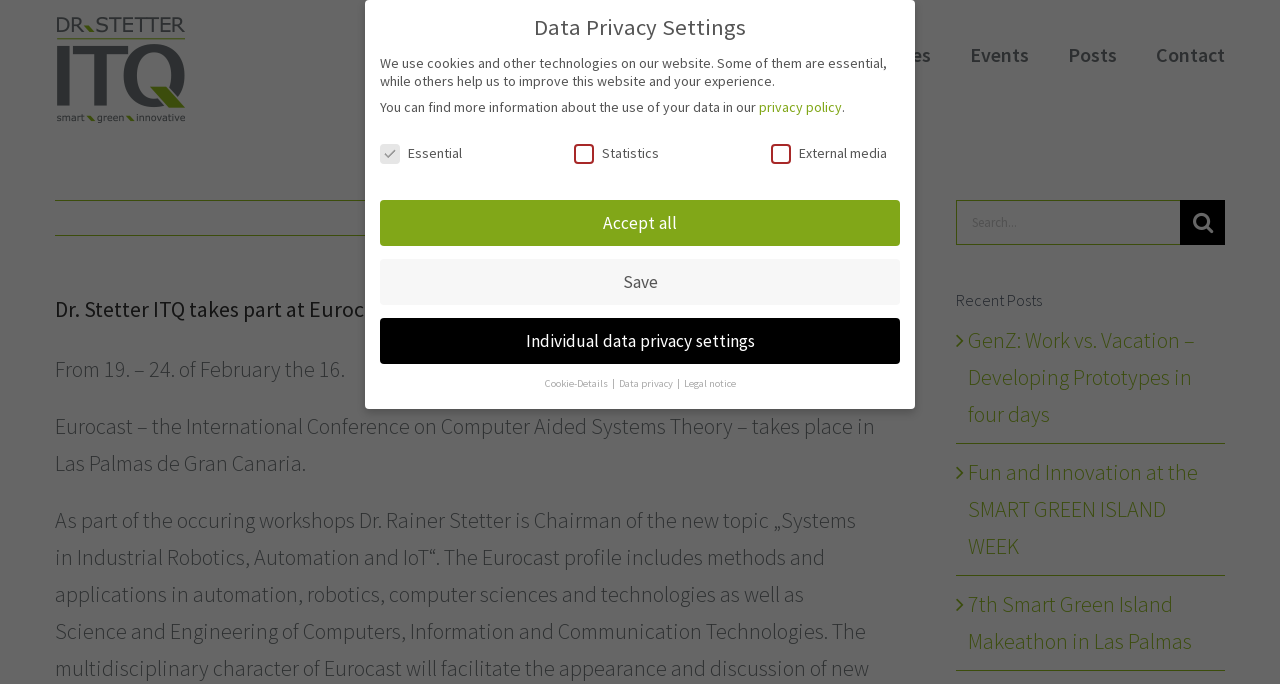What is the purpose of the search box?
Answer the question with a thorough and detailed explanation.

I inferred the purpose of the search box by looking at its location and the text next to it, which says 'Search for:'. This suggests that the search box is intended for users to search for specific content on the website.